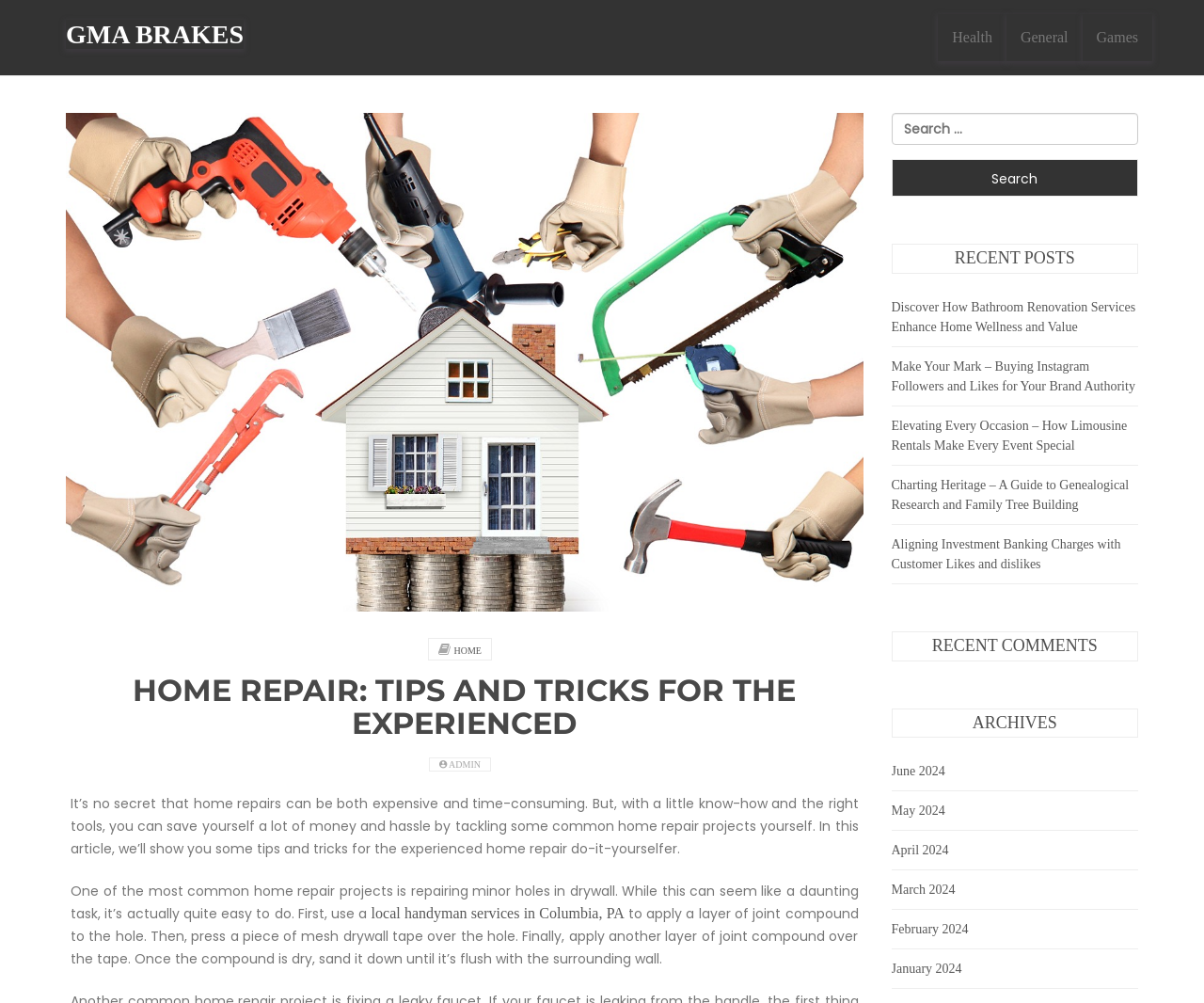Please specify the bounding box coordinates for the clickable region that will help you carry out the instruction: "Visit the 'Health' category".

[0.779, 0.014, 0.836, 0.061]